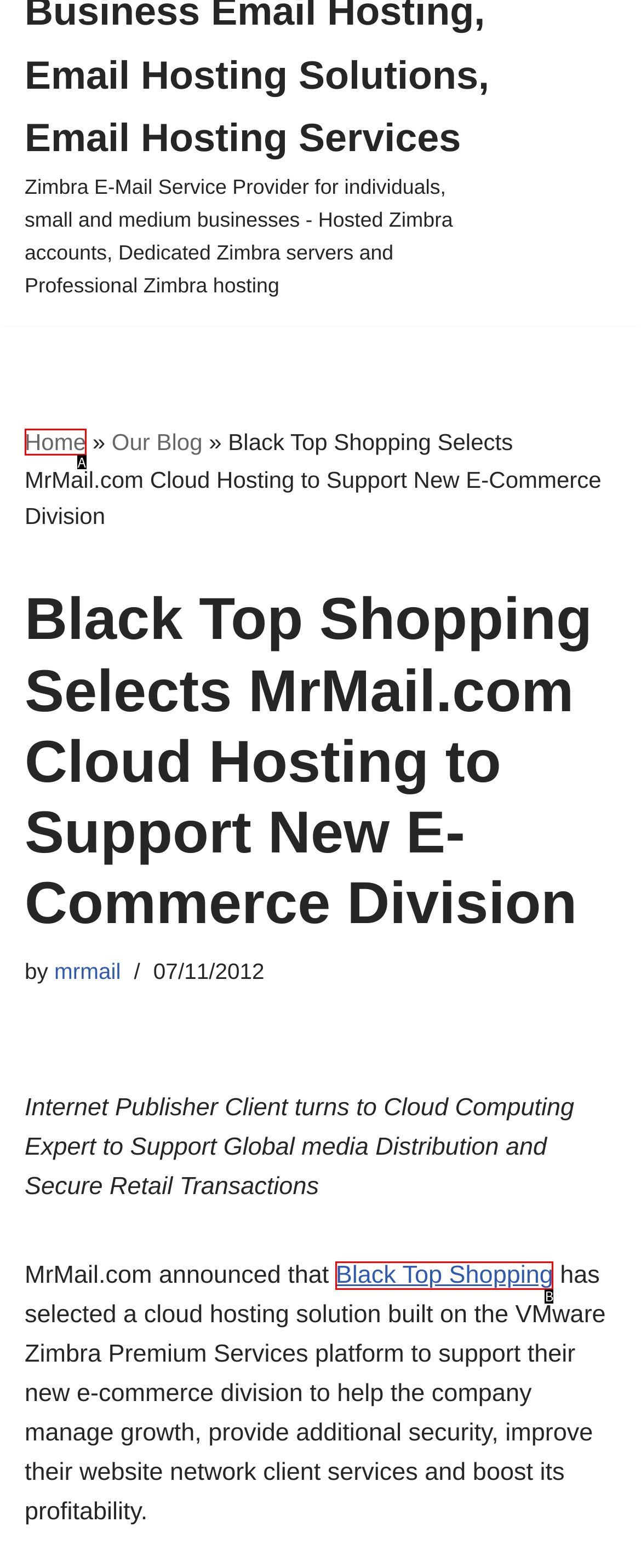Choose the HTML element that corresponds to the description: Black Top Shopping
Provide the answer by selecting the letter from the given choices.

B